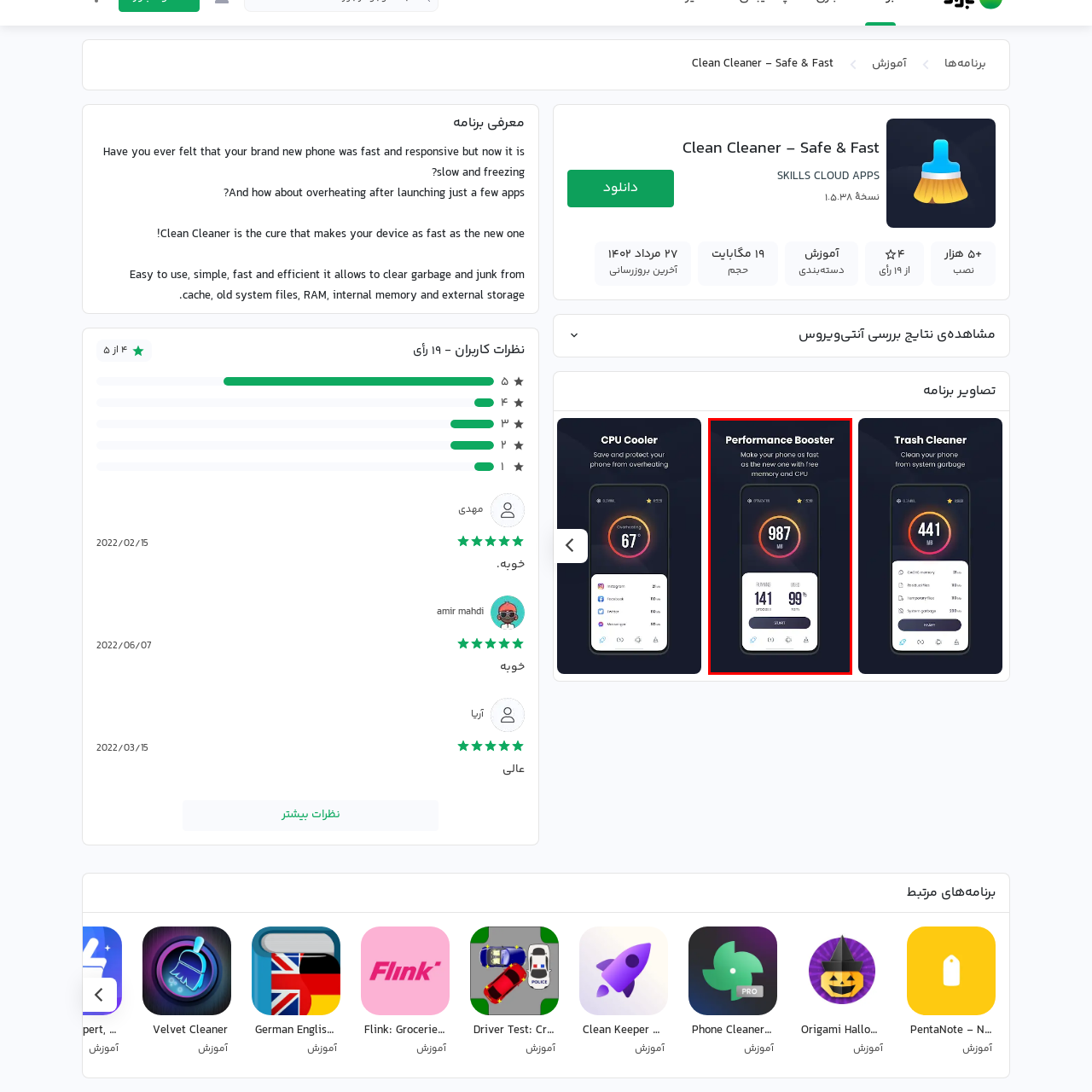How many processes is the app currently managing? Focus on the image highlighted by the red bounding box and respond with a single word or a brief phrase.

141